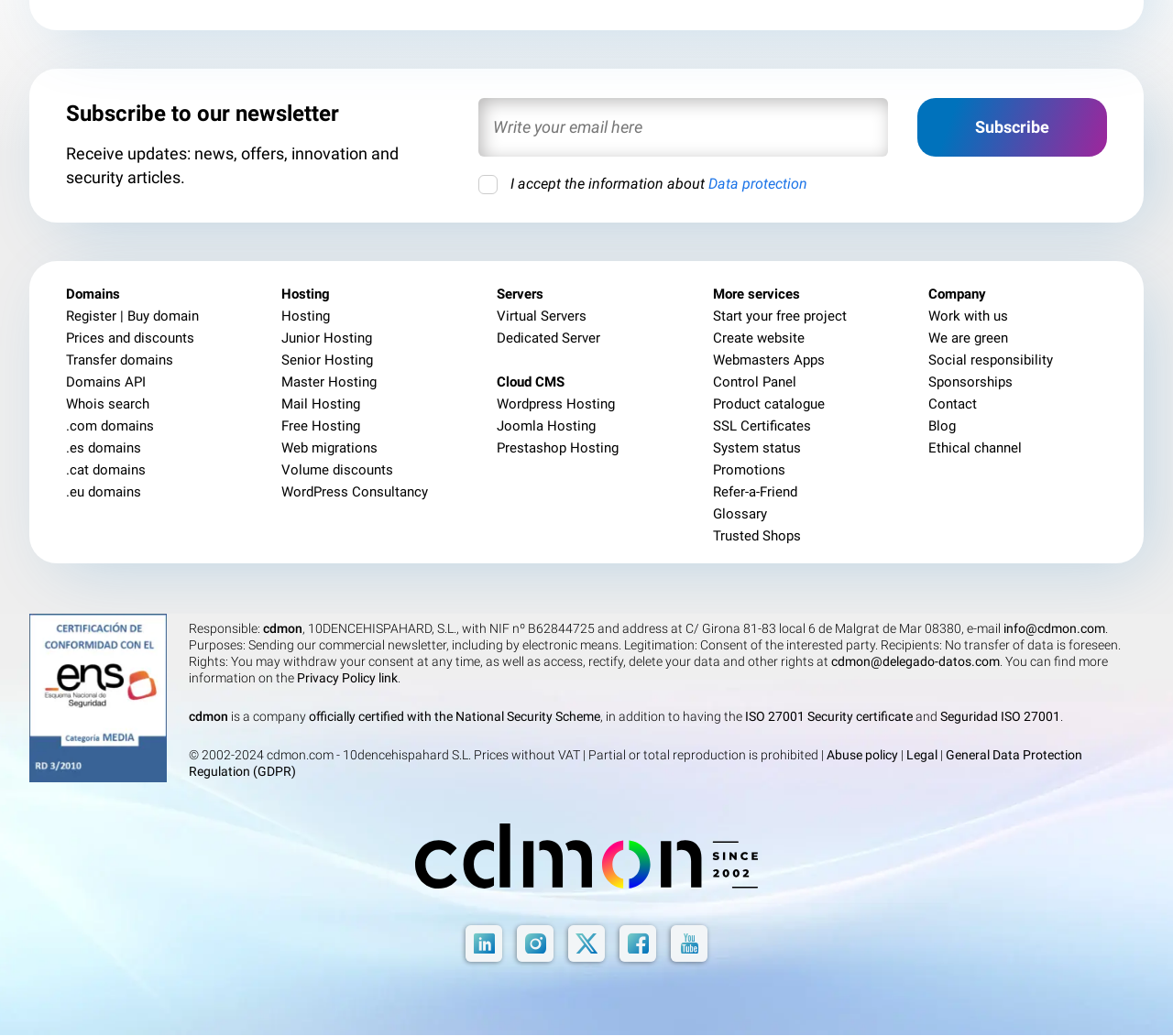Please find the bounding box coordinates of the element that needs to be clicked to perform the following instruction: "Subscribe to the newsletter". The bounding box coordinates should be four float numbers between 0 and 1, represented as [left, top, right, bottom].

[0.782, 0.094, 0.944, 0.151]